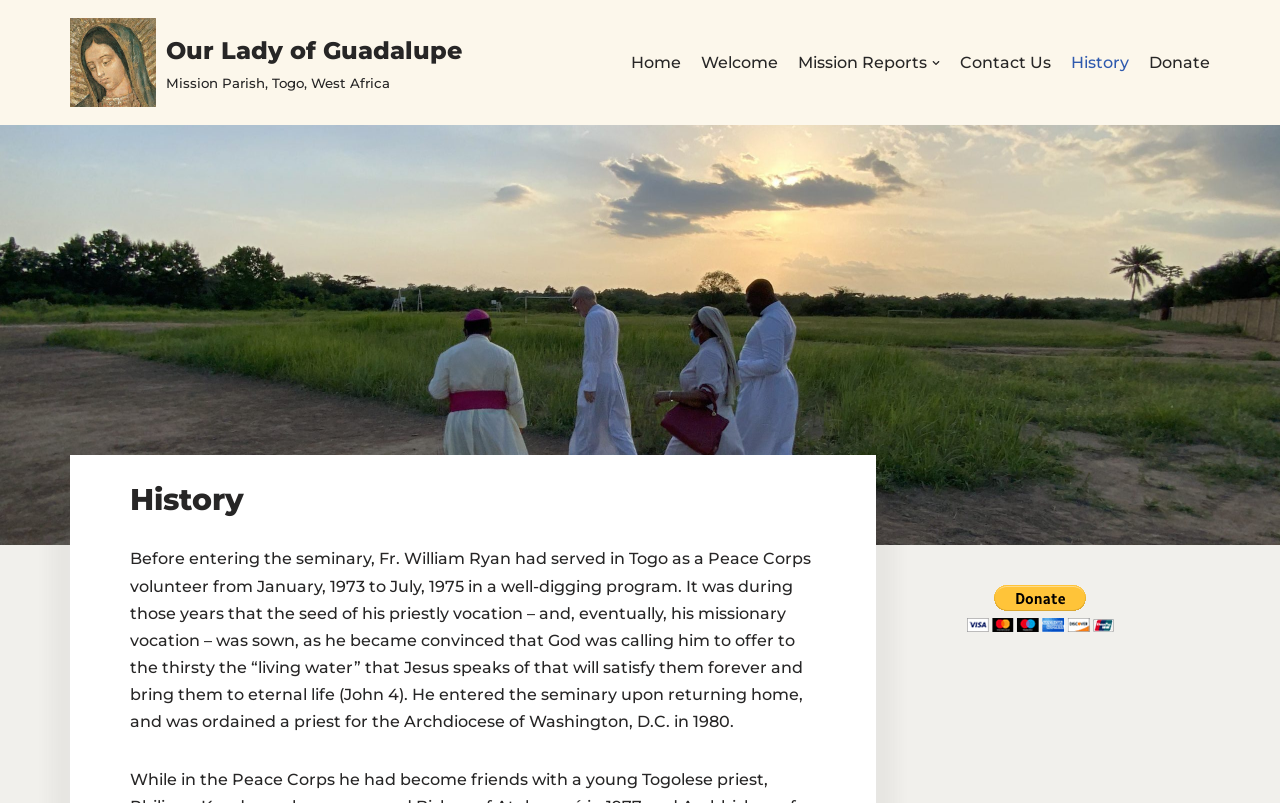Provide a brief response to the question below using a single word or phrase: 
What is the purpose of Fr. William Ryan's program in Togo?

Well-digging